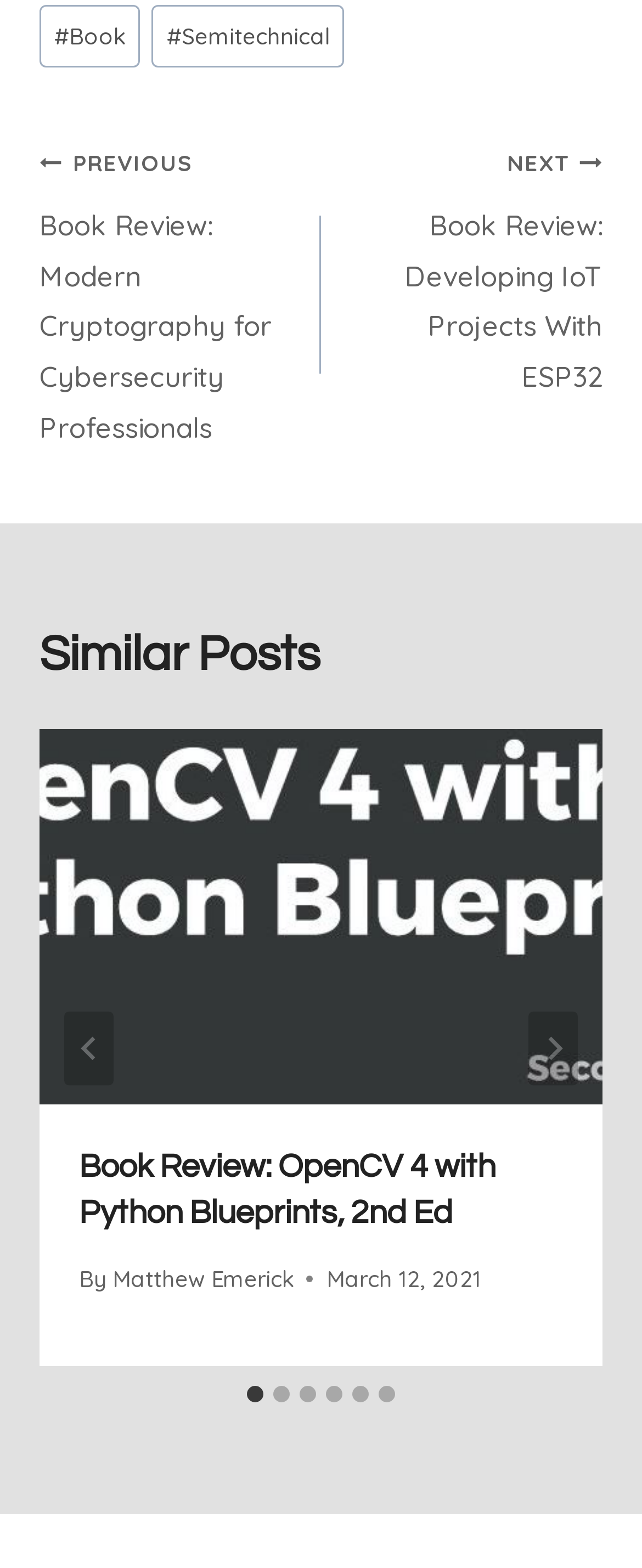What is the next post about?
Give a comprehensive and detailed explanation for the question.

I found the link 'NEXT Book Review: Developing IoT Projects With ESP32' under the 'Post navigation' heading, which suggests that the next post is about book review of 'Developing IoT Projects With ESP32'.